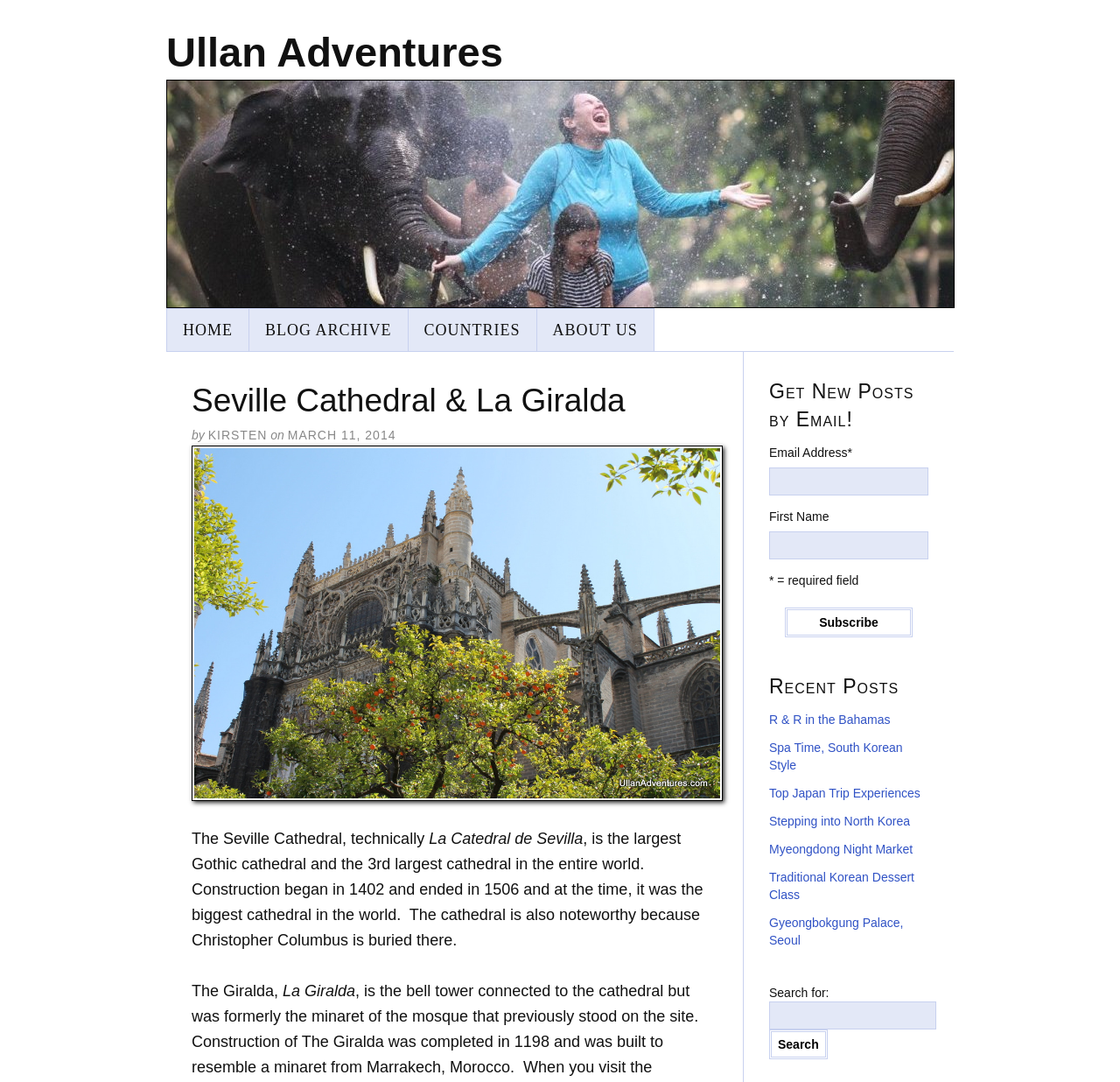What is the purpose of the textbox at the bottom?
Refer to the image and respond with a one-word or short-phrase answer.

Search for posts